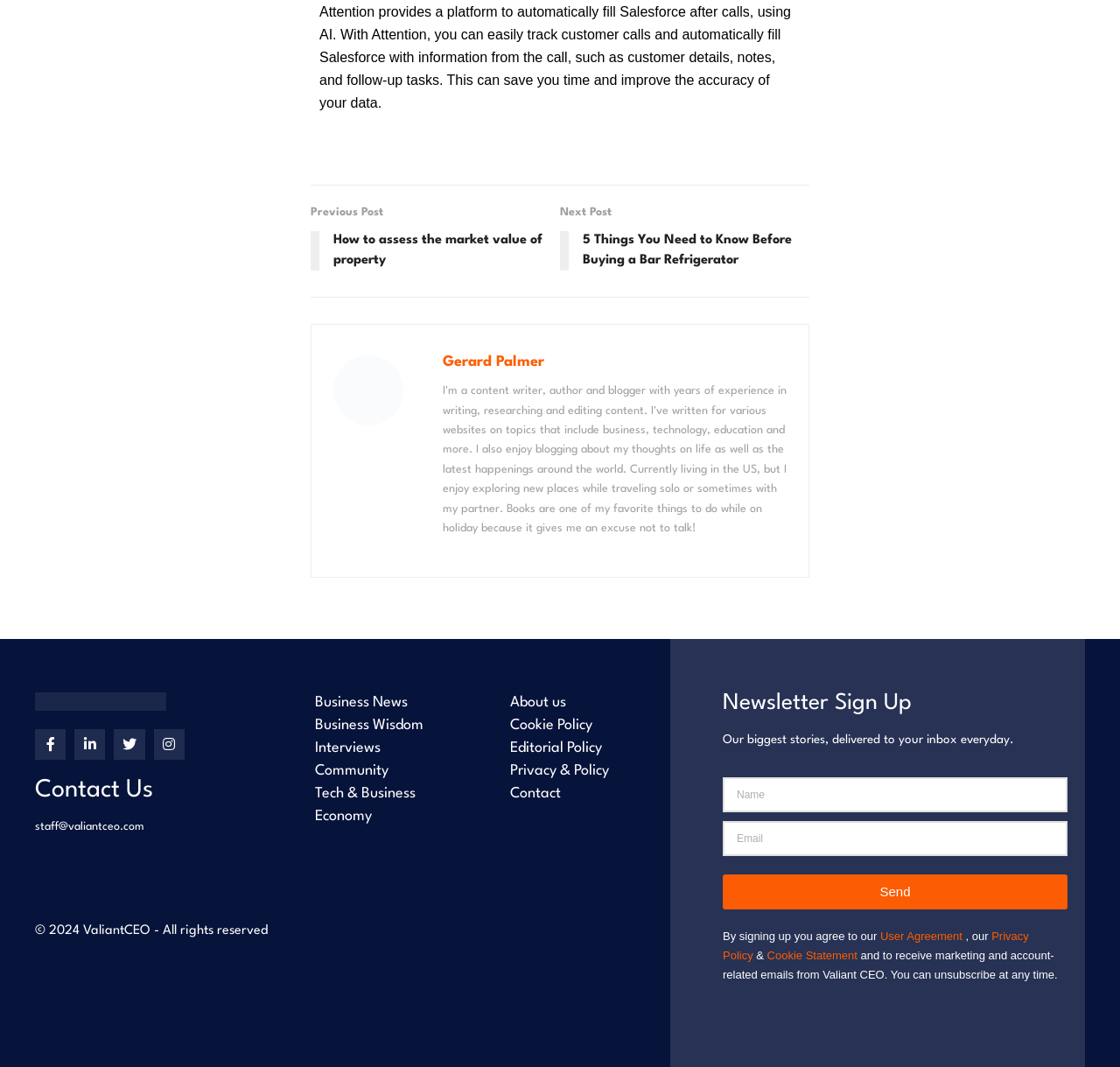Determine the bounding box coordinates of the region to click in order to accomplish the following instruction: "Click on the 'About us' link". Provide the coordinates as four float numbers between 0 and 1, specifically [left, top, right, bottom].

[0.44, 0.648, 0.559, 0.67]